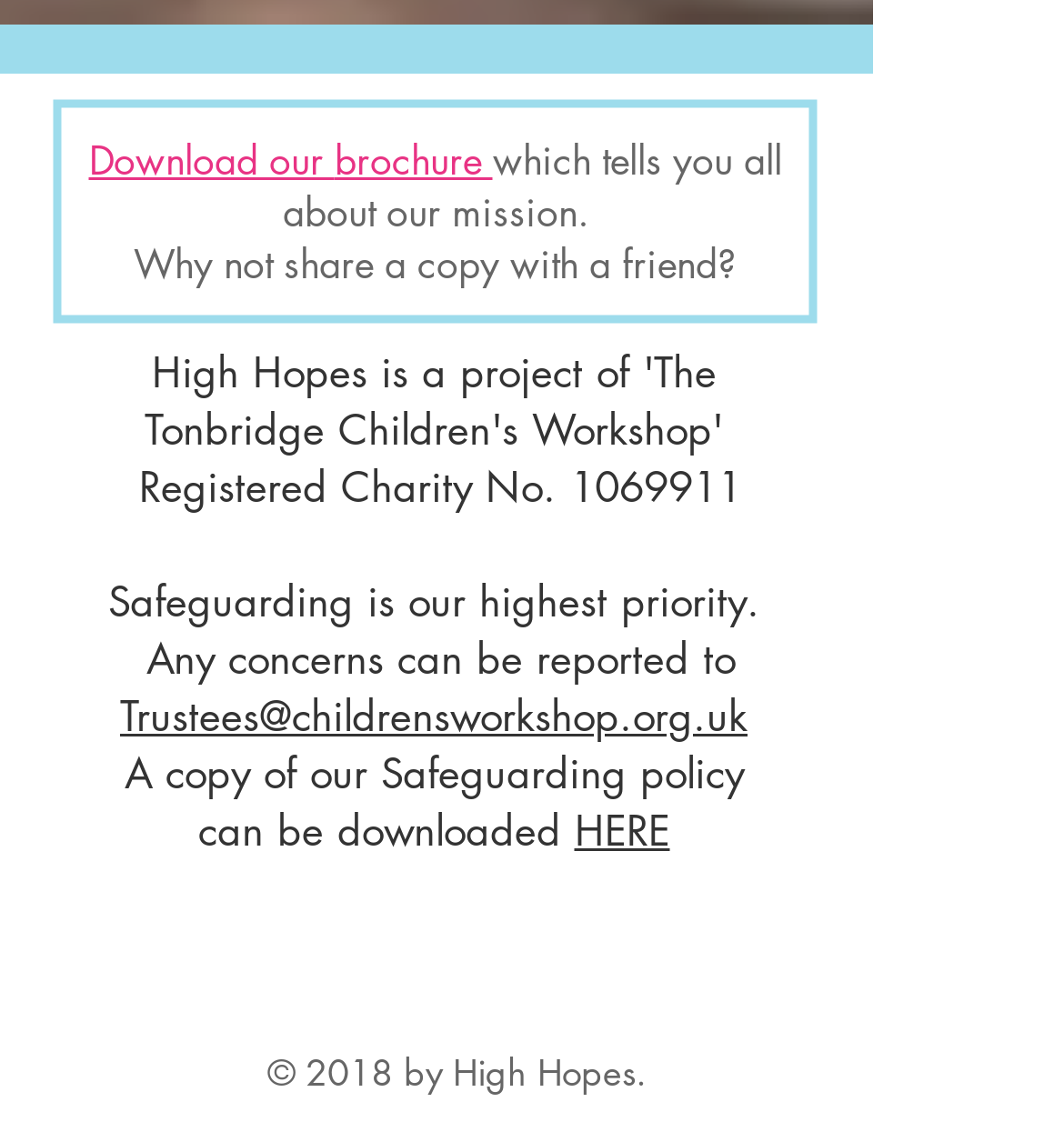What social media platforms are available? Refer to the image and provide a one-word or short phrase answer.

Facebook, Instagram, YouTube